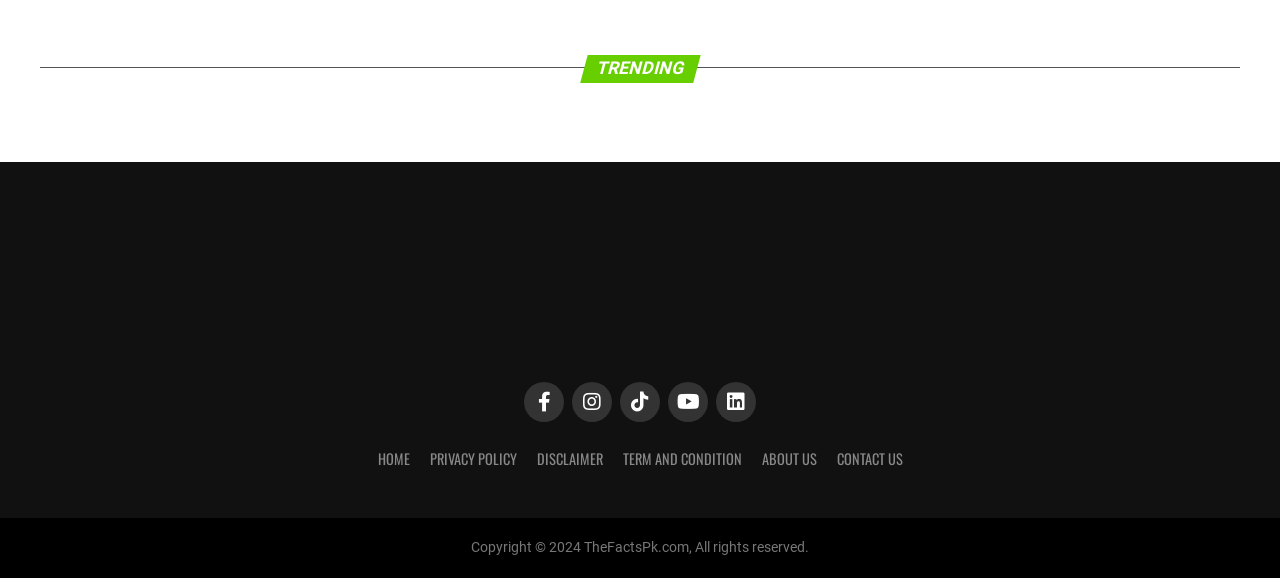What is the performance metric of Devin?
Please give a detailed and elaborate answer to the question based on the image.

The webpage states that in tests, Devin managed to solve about 14 out of every 100 software problems it was given, which is a significant improvement from older AI models that could only solve about 2 out of 100.